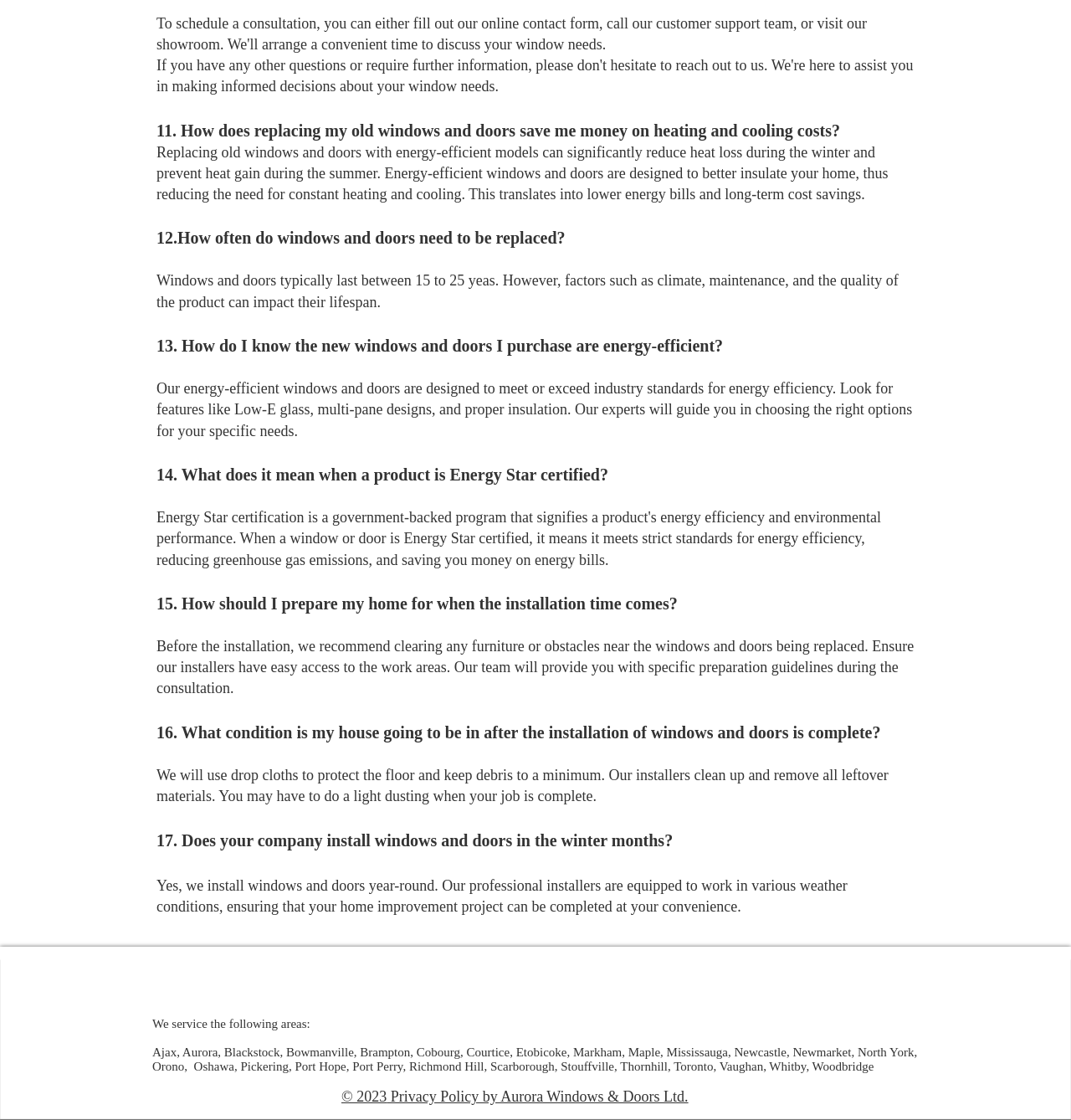Please answer the following question as detailed as possible based on the image: 
How can energy-efficient windows and doors save money?

According to the webpage, replacing old windows and doors with energy-efficient models can significantly reduce heat loss during the winter and prevent heat gain during the summer, thus reducing the need for constant heating and cooling, which translates into lower energy bills and long-term cost savings.